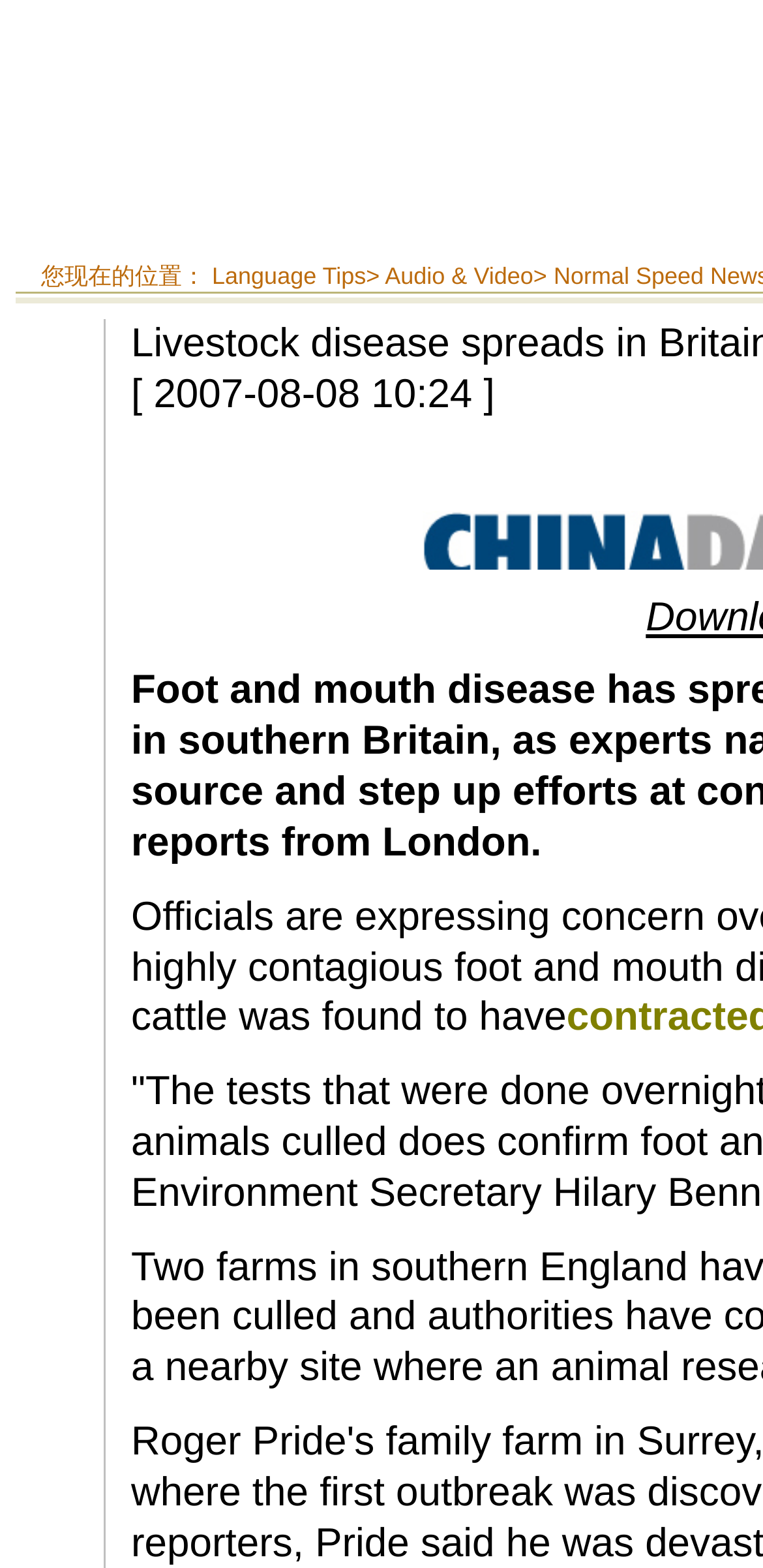What is the topic of the news article?
Using the visual information from the image, give a one-word or short-phrase answer.

Livestock disease